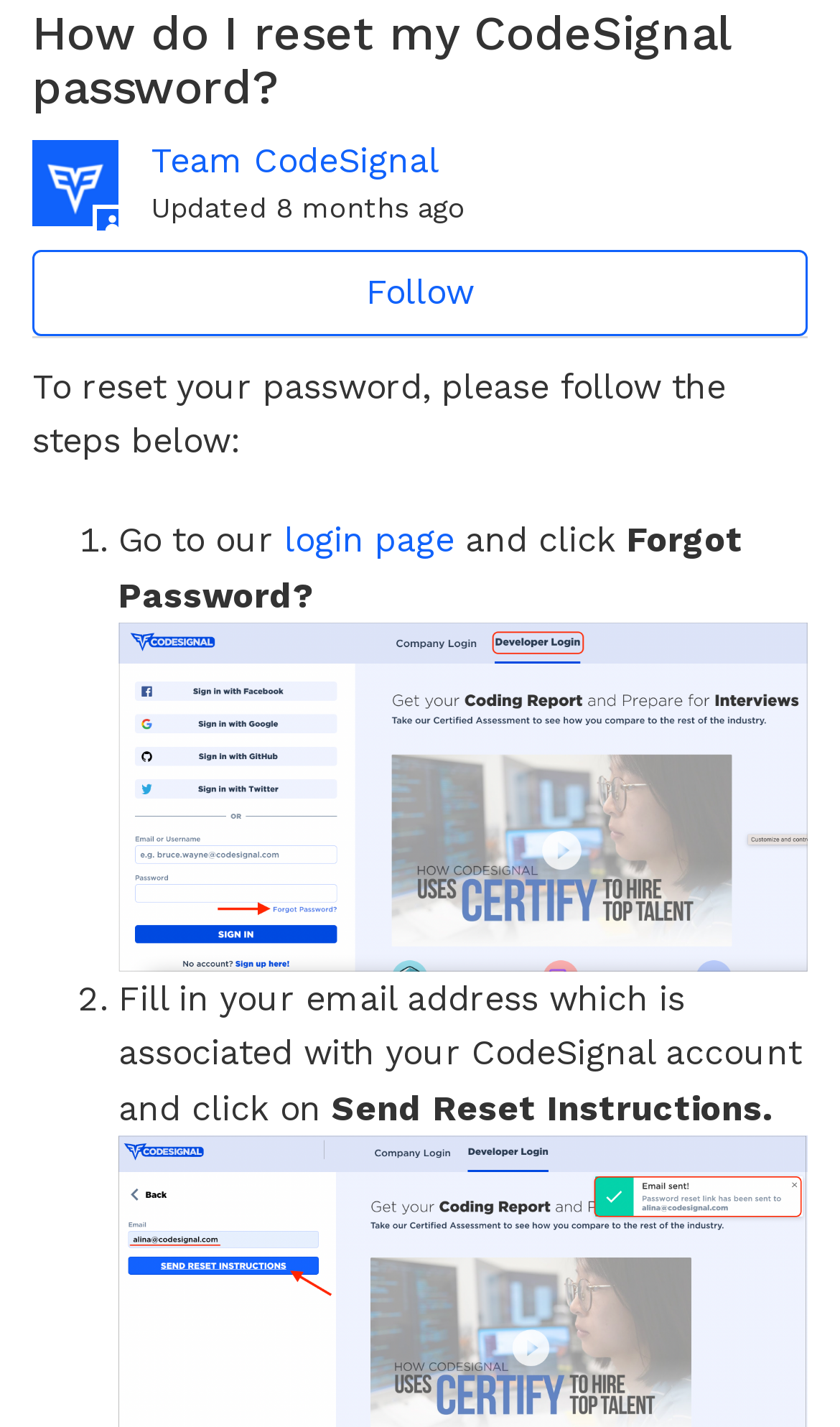From the given element description: "Follow", find the bounding box for the UI element. Provide the coordinates as four float numbers between 0 and 1, in the order [left, top, right, bottom].

[0.038, 0.176, 0.962, 0.235]